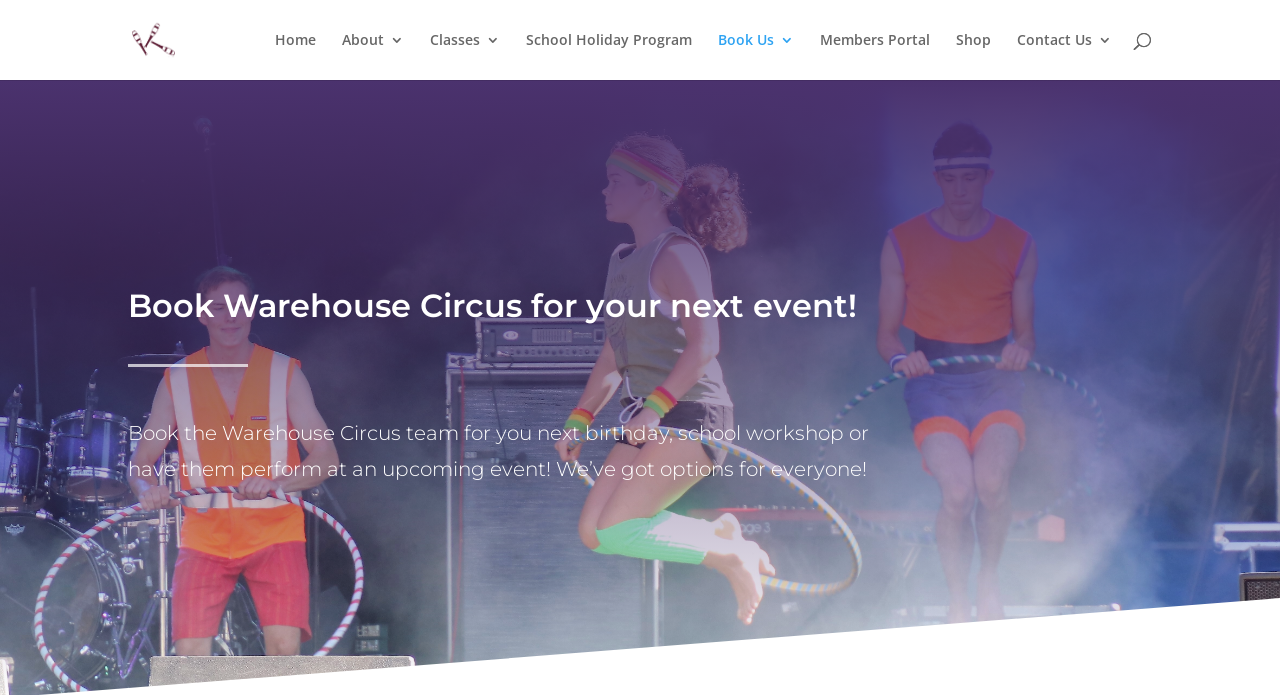Your task is to find and give the main heading text of the webpage.

Book Warehouse Circus for your next event!